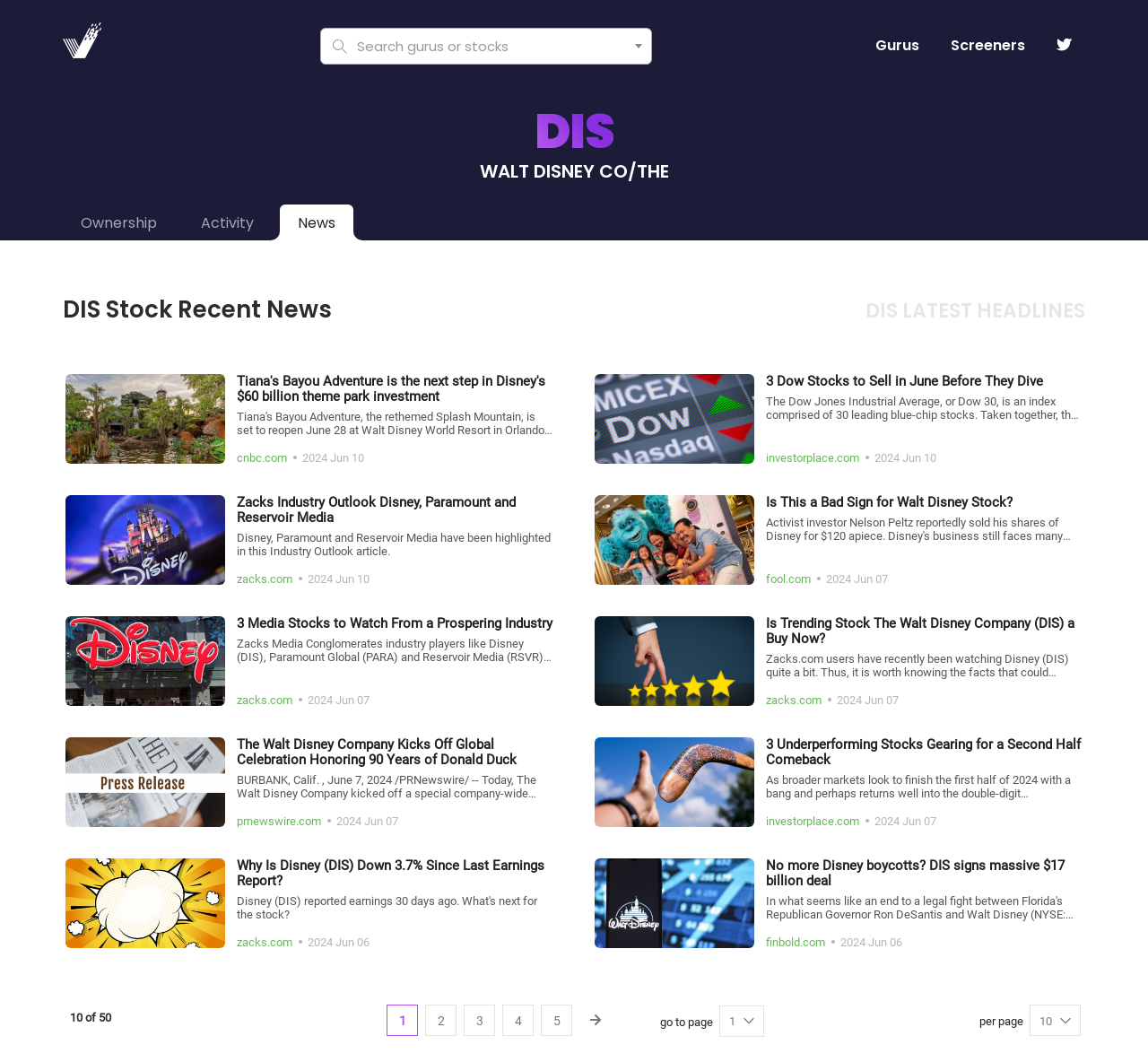What is the purpose of the search box at the top of the webpage?
Look at the image and answer the question using a single word or phrase.

Search gurus or stocks